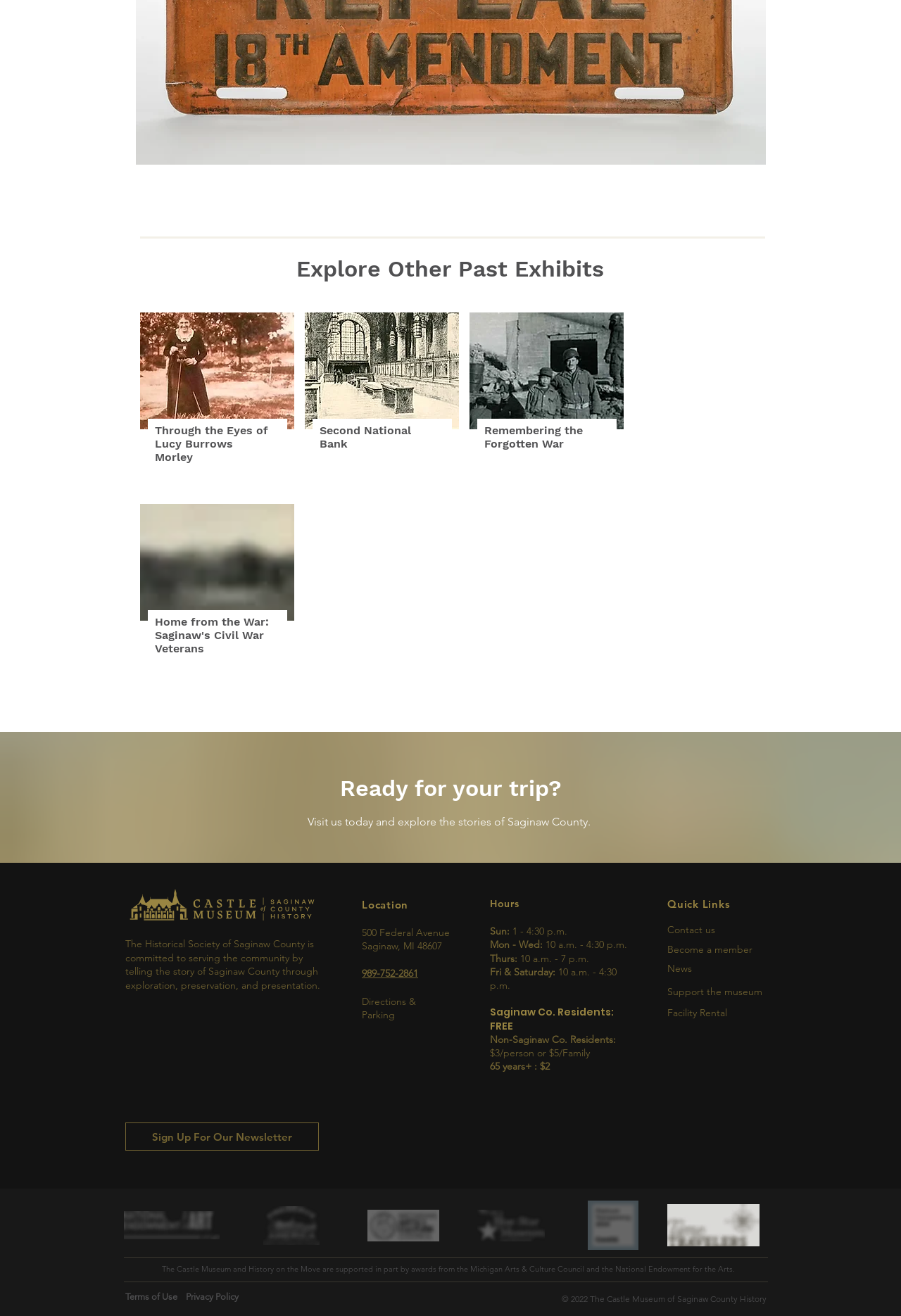What is the name of the museum?
Refer to the image and provide a one-word or short phrase answer.

The Castle Museum